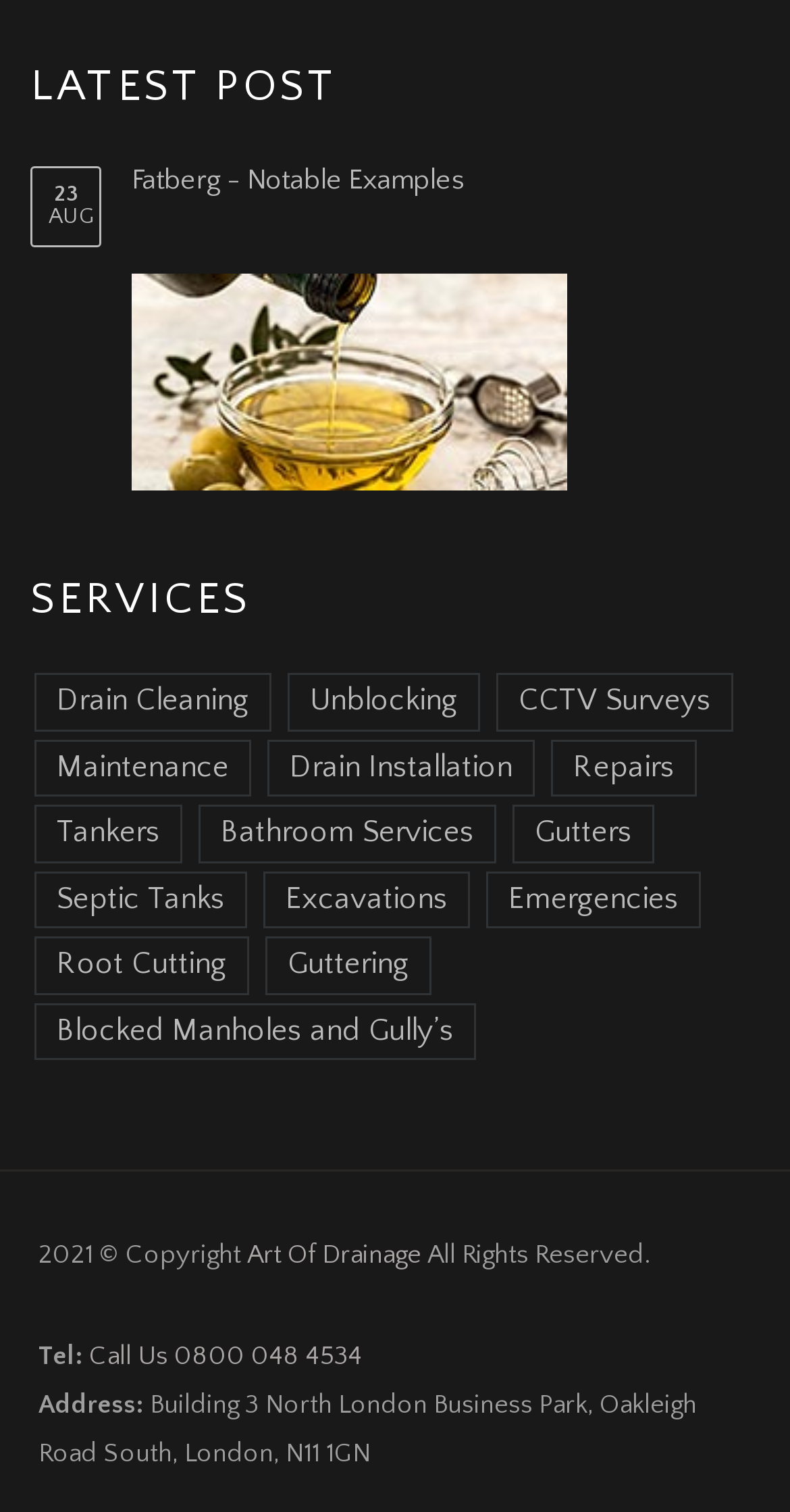Using the webpage screenshot and the element description Search, determine the bounding box coordinates. Specify the coordinates in the format (top-left x, top-left y, bottom-right x, bottom-right y) with values ranging from 0 to 1.

None